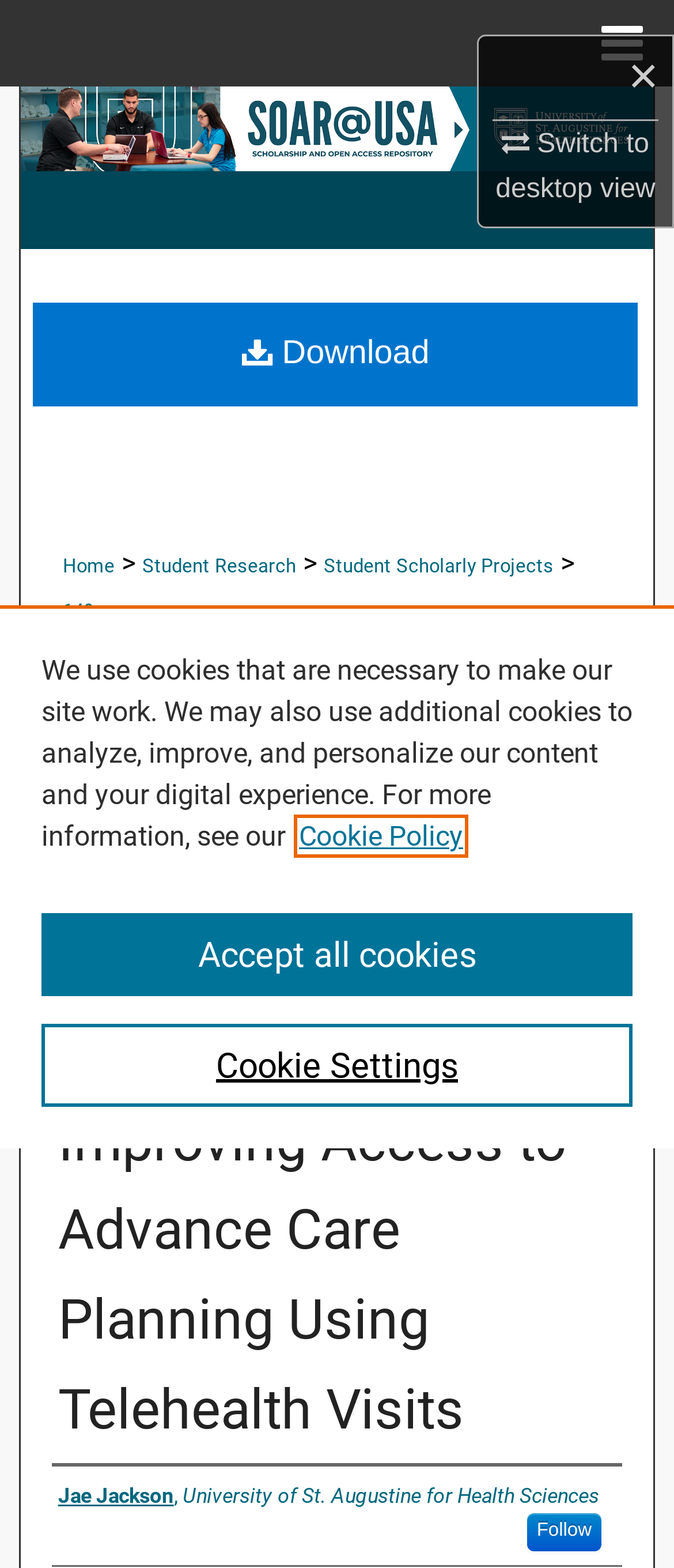Provide a thorough summary of the webpage.

This webpage is about "Advance Care Planning: Best Practice Toolkit for Improving Access to Advance Care Planning Using Telehealth Visits" by Jae Jackson. At the top right corner, there are three links: "×", "Switch to desktop view", and "≡ Menu". Below them, there is a hidden menu with links to "Home", "Search", "Browse Collections", "My Account", "About", and "DC Network Digital Commons Network™".

On the top left, there is a link to "SOAR @ USA" with two images, one of which is the logo of the University of St Augustine for Health Sciences. Below this, there is a navigation breadcrumb with links to "Home", "Student Research", "Student Scholarly Projects", and a number "149".

The main content of the webpage is divided into sections. The first section has a heading "STUDENT SCHOLARLY PROJECTS" with a link to the same title. The second section has a heading "Advance Care Planning: Best Practice Toolkit for Improving Access to Advance Care Planning Using Telehealth Visits" with a link to the same title. Below this, there is a section with a heading "Author" and a link to the author's name, Jae Jackson, with an option to "Follow" him.

There is also a link to "Download" at the top right corner. At the bottom of the page, there is a cookie banner with a privacy alert dialog that explains the use of cookies on the site. The dialog has buttons to "Cookie Settings" and "Accept all cookies".